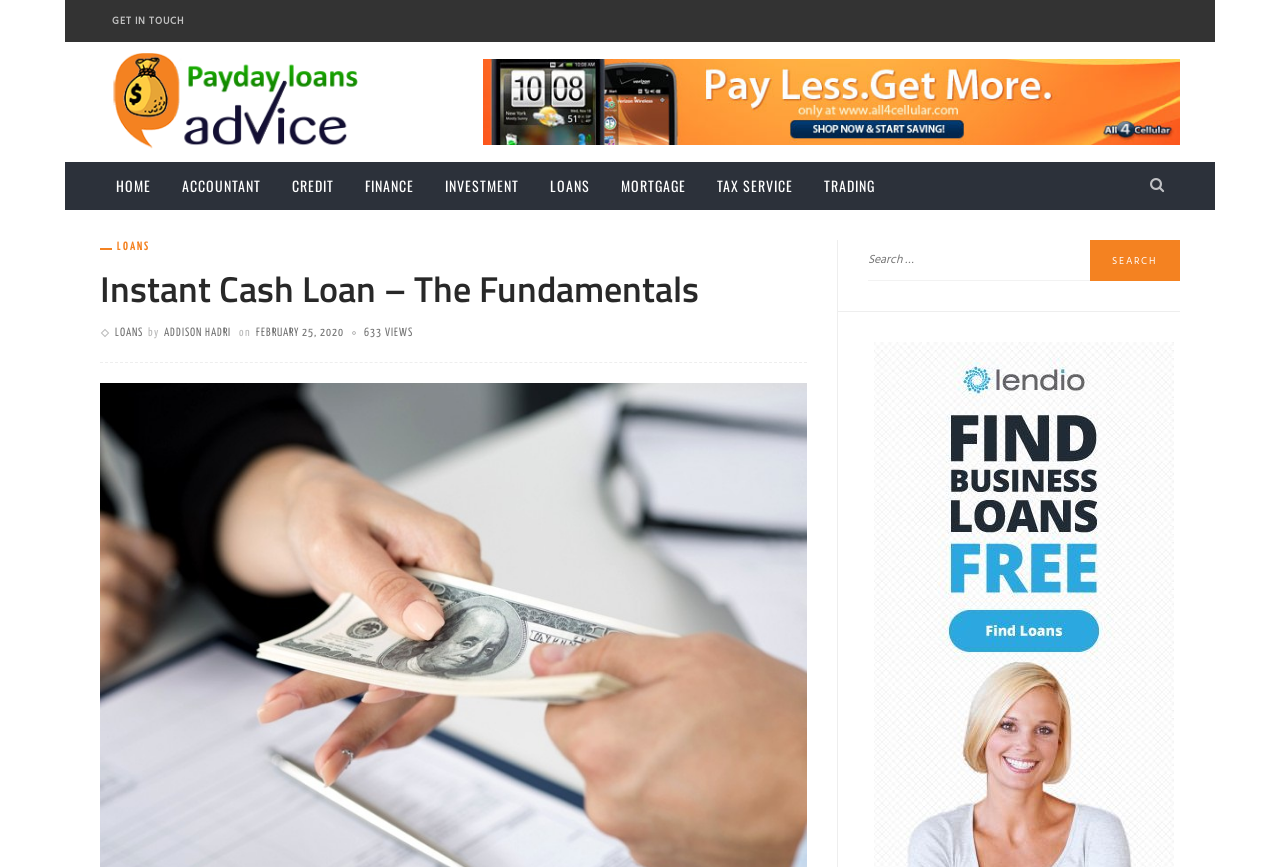Could you indicate the bounding box coordinates of the region to click in order to complete this instruction: "View article by ADDISON HADRI".

[0.128, 0.377, 0.18, 0.39]